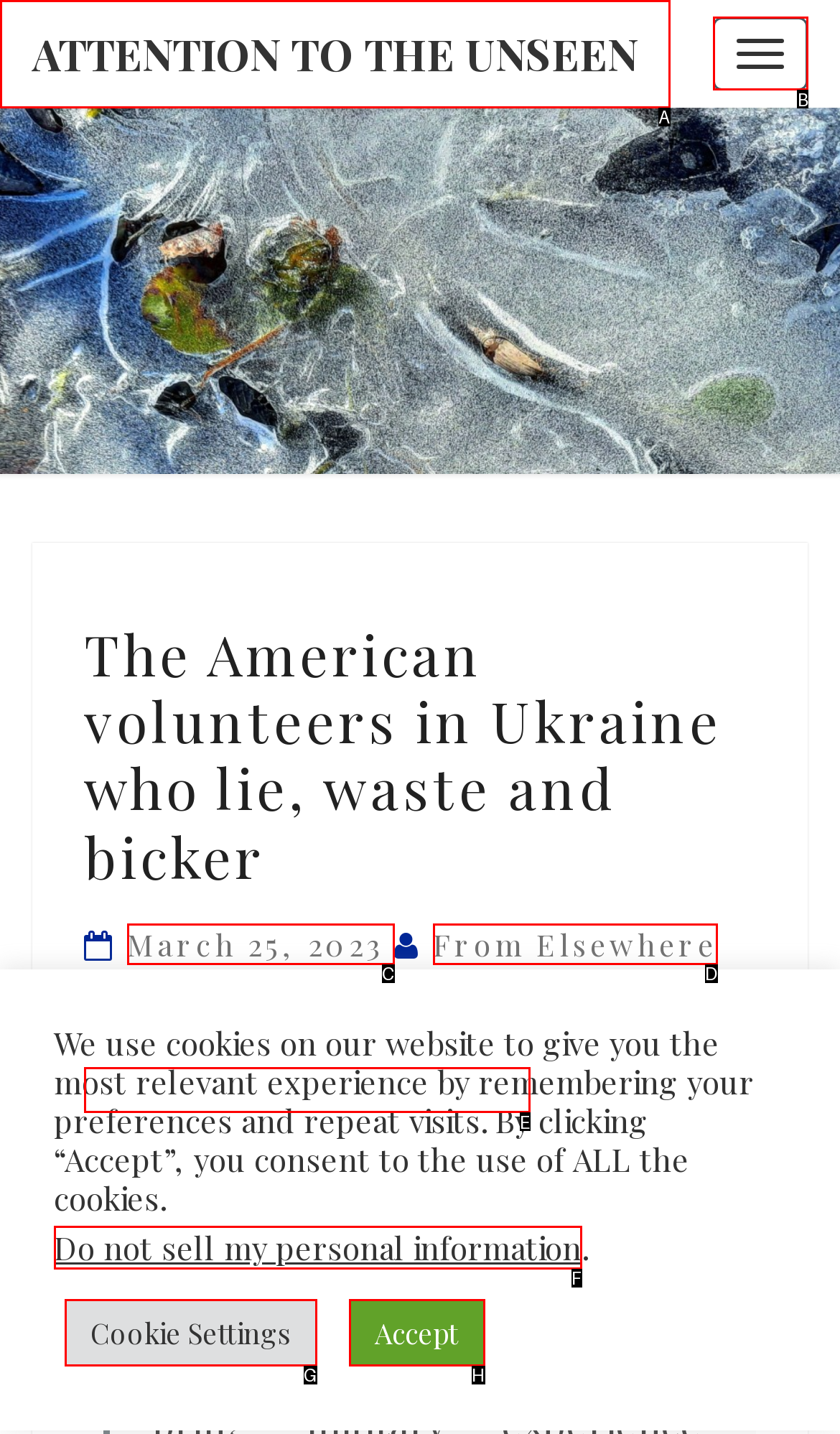Which option should you click on to fulfill this task: Toggle navigation? Answer with the letter of the correct choice.

B